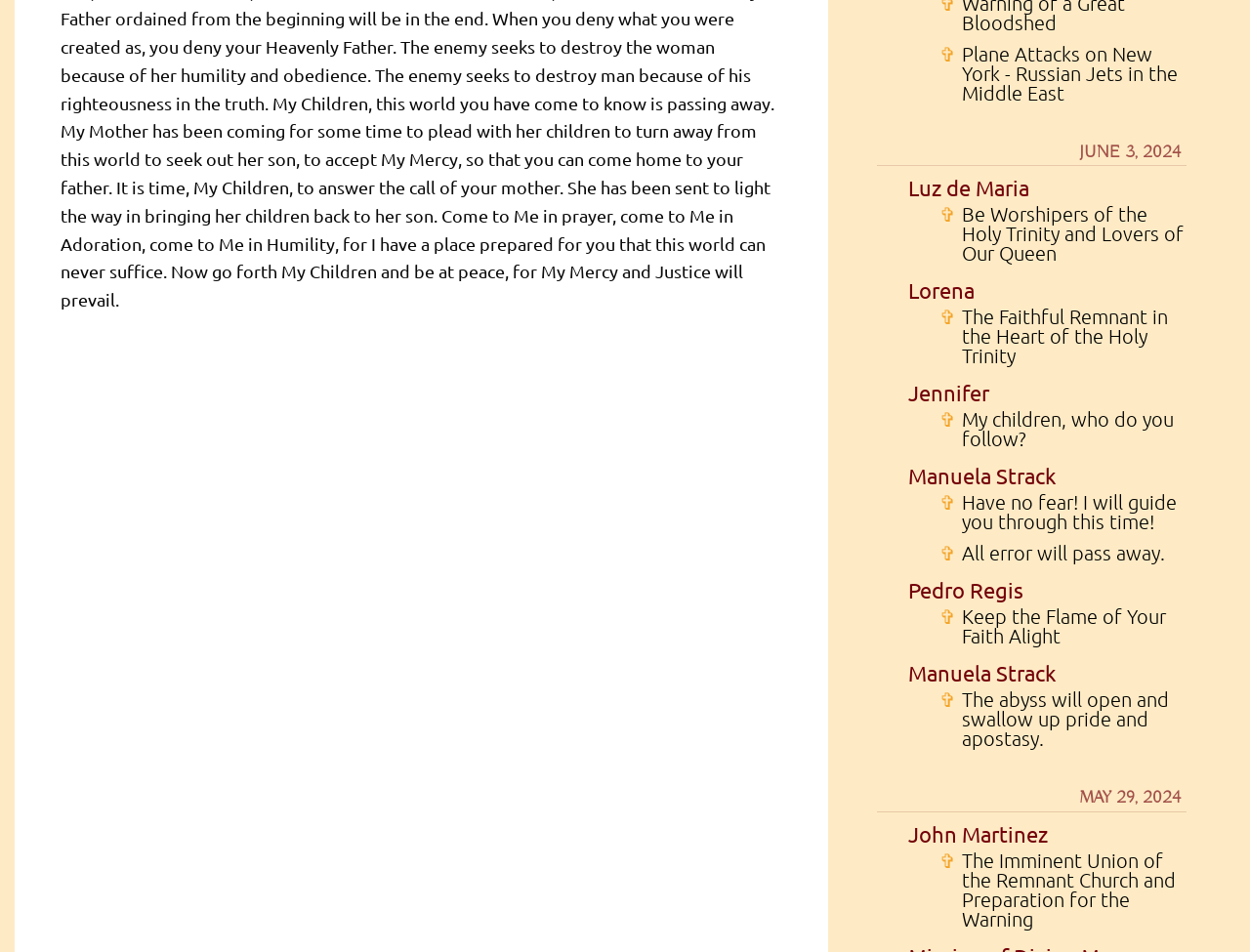Who is mentioned at the bottom?
Using the image as a reference, give a one-word or short phrase answer.

John Martinez